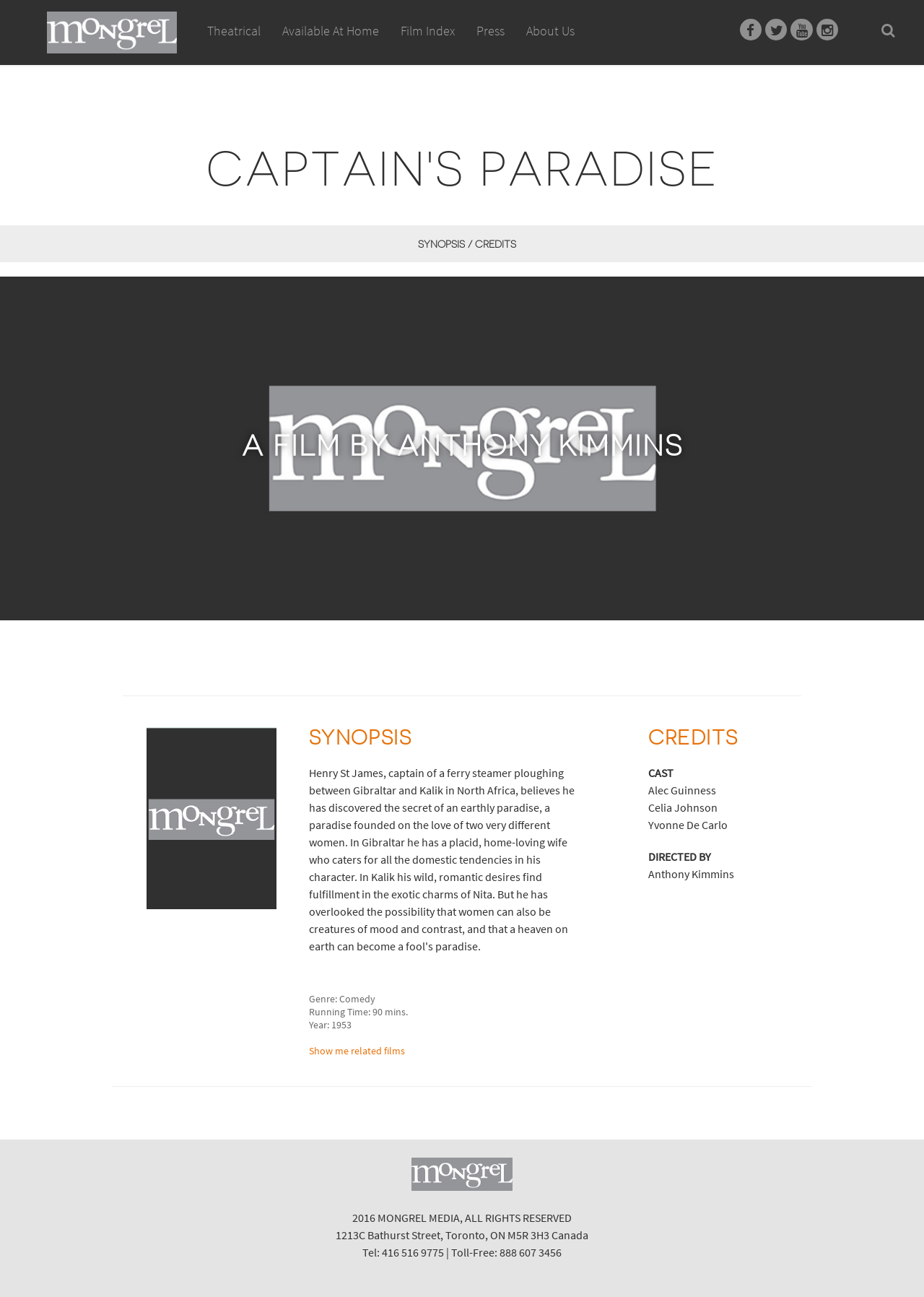Find the bounding box coordinates for the area that should be clicked to accomplish the instruction: "Click on Theatrical".

[0.223, 0.0, 0.284, 0.072]